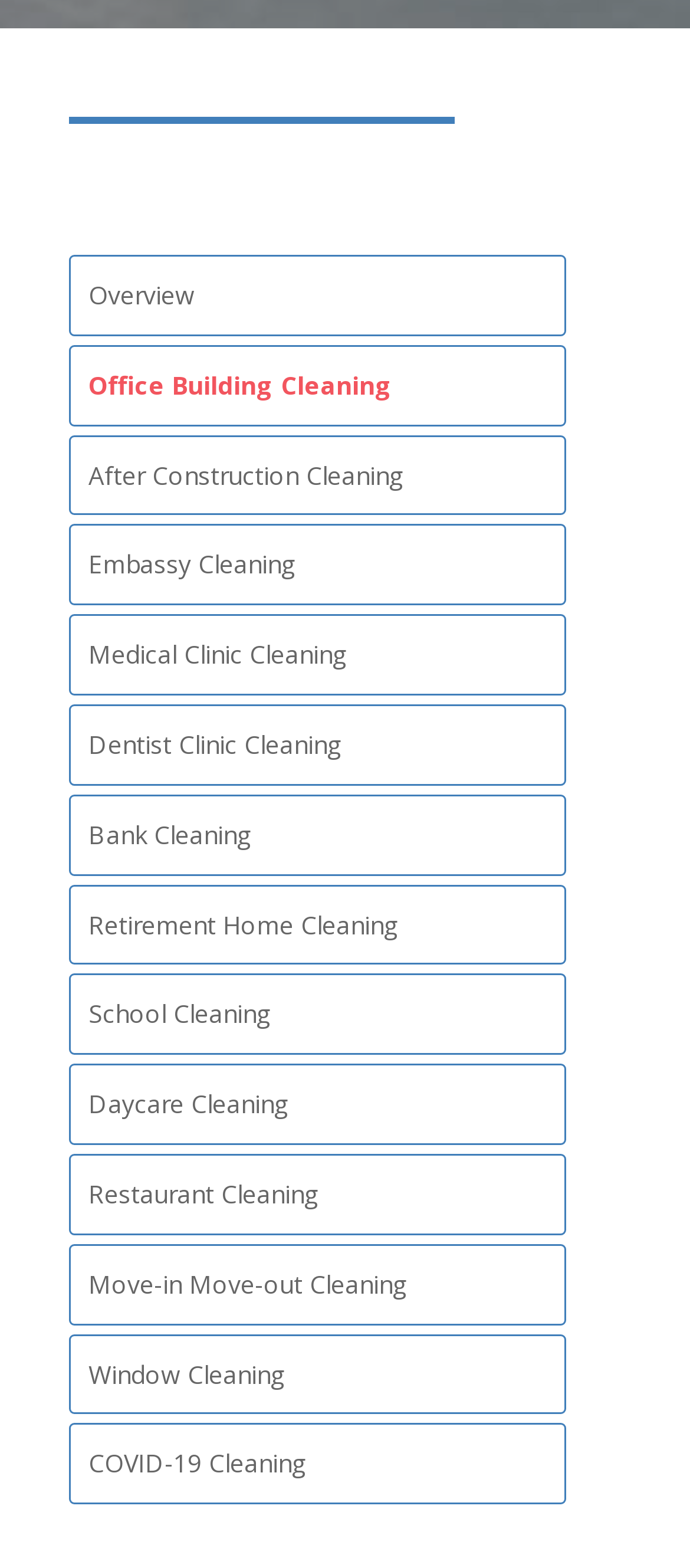How many types of cleaning services are offered?
Please elaborate on the answer to the question with detailed information.

I counted the number of links under the 'Commercial Cleaning' heading, which are 'Overview', 'Office Building Cleaning', 'After Construction Cleaning', 'Embassy Cleaning', 'Medical Clinic Cleaning', 'Dentist Clinic Cleaning', 'Bank Cleaning', 'Retirement Home Cleaning', 'School Cleaning', 'Daycare Cleaning', 'Restaurant Cleaning', 'Move-in Move-out Cleaning', 'Window Cleaning', and 'COVID-19 Cleaning'. There are 15 links in total.